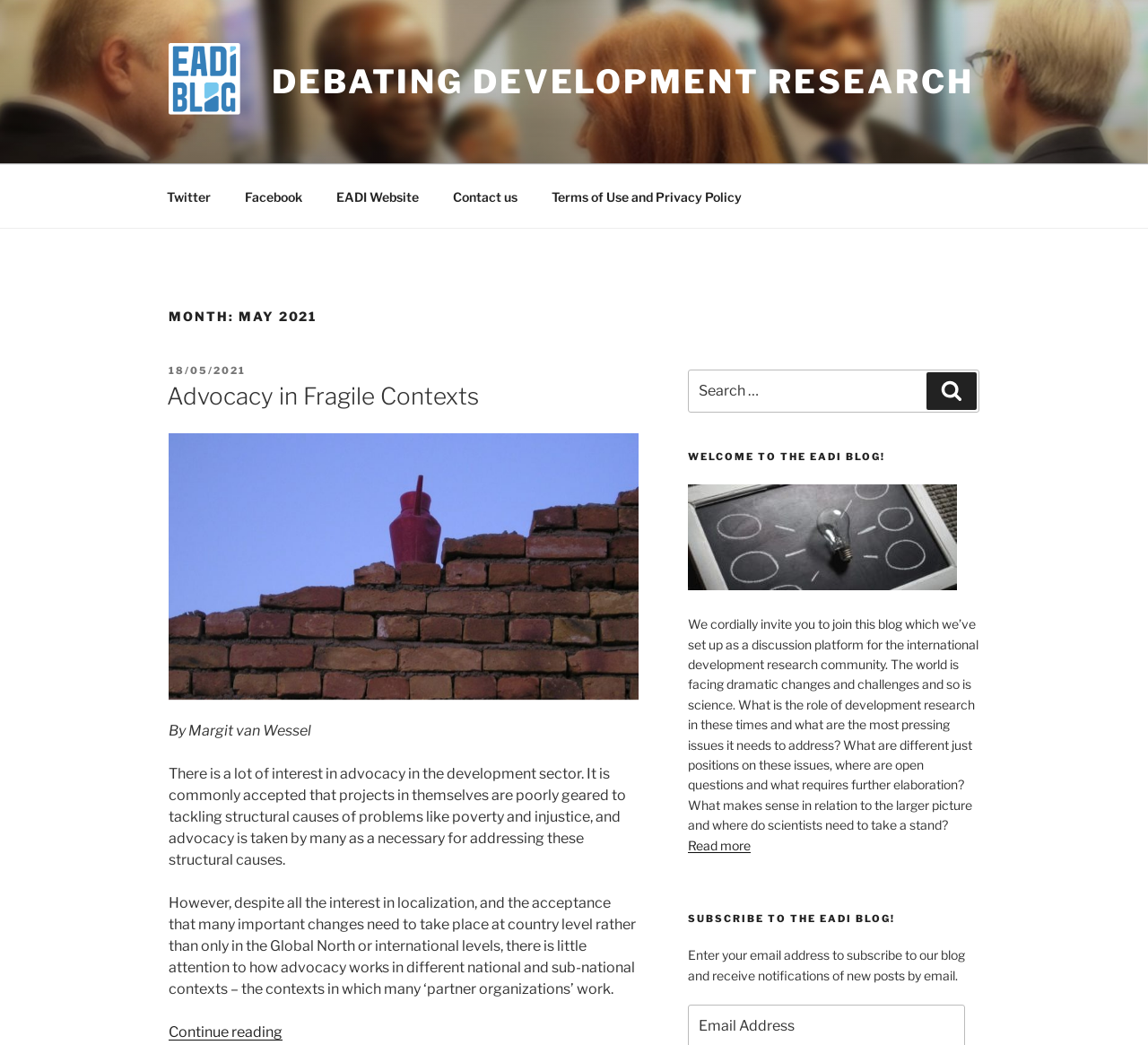What is the title of the blog post?
From the screenshot, provide a brief answer in one word or phrase.

Advocacy in Fragile Contexts